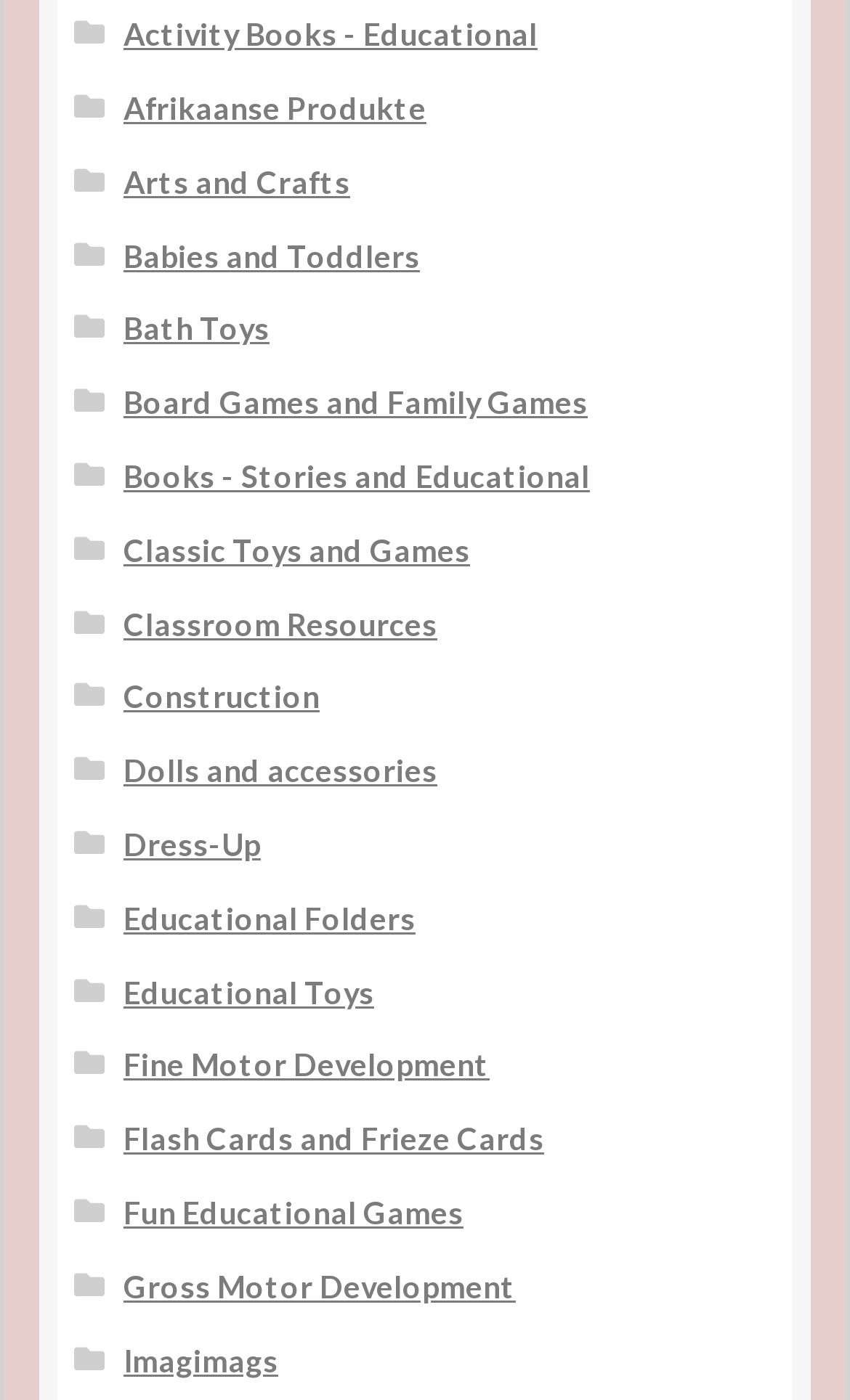Answer the following query with a single word or phrase:
What is the theme of the webpage?

Toys and Educational Products